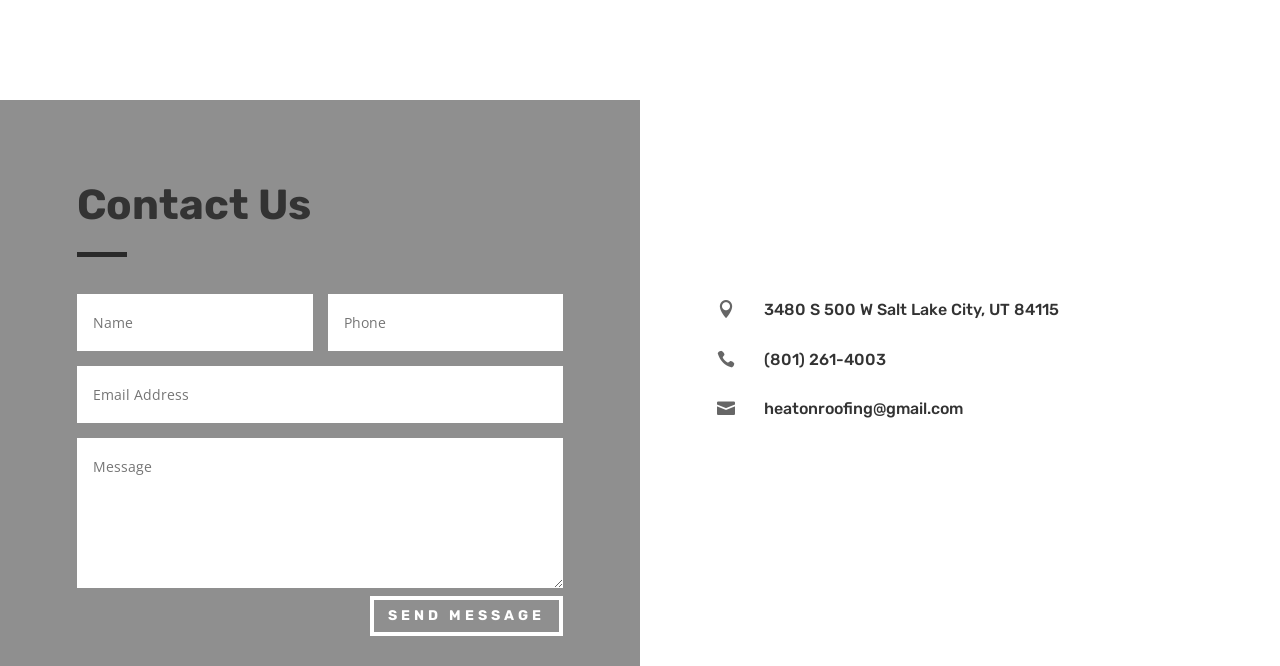By analyzing the image, answer the following question with a detailed response: What is the function of the button at the bottom?

The button is labeled 'SEND MESSAGE' and is located at the bottom of the section with the textboxes, suggesting that its purpose is to send the message or contact information input by the user to the website owner.